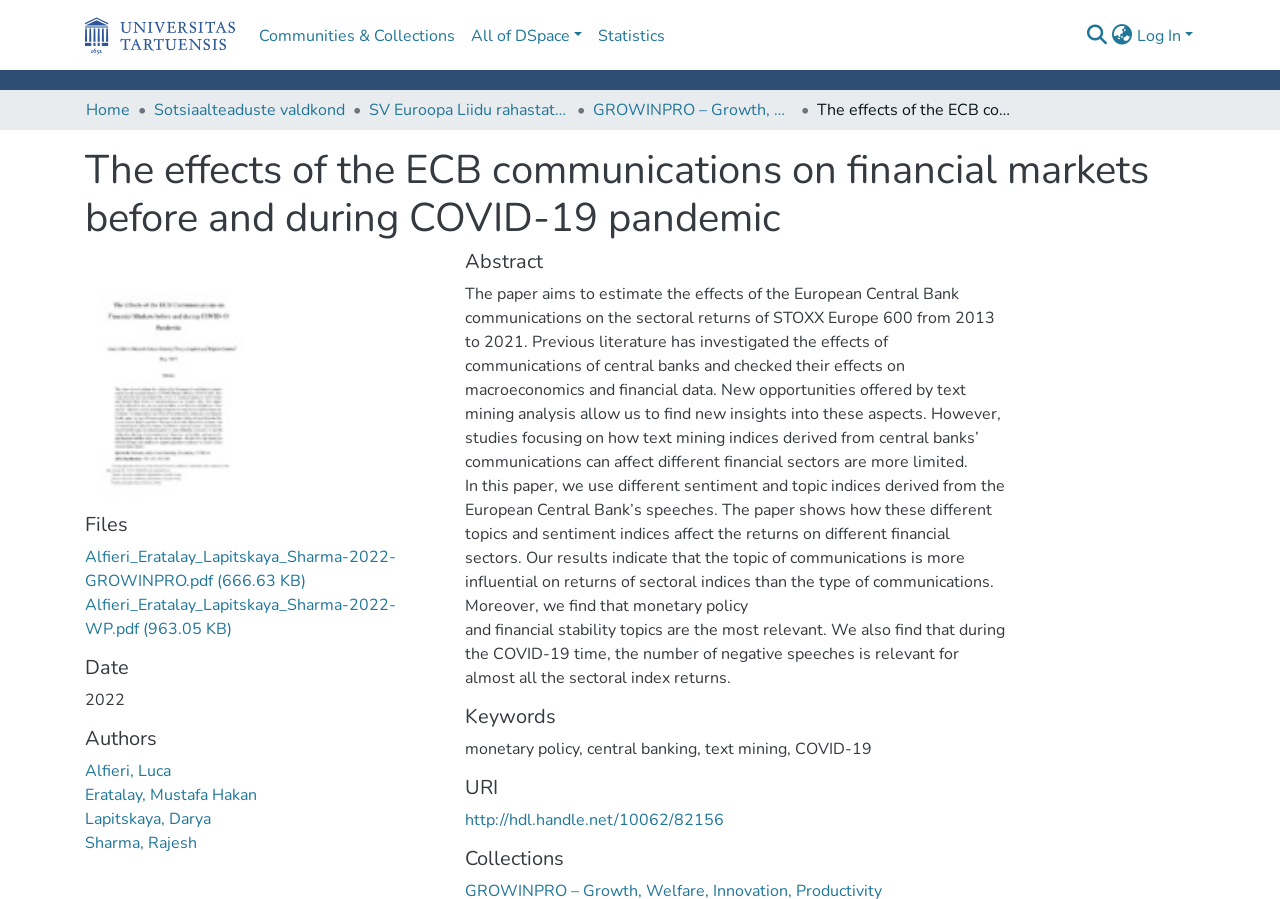Using the information in the image, could you please answer the following question in detail:
Who is the first author mentioned?

I looked at the section with the heading 'Authors' and found the first link with the text 'Alfieri, Luca', which is the first author mentioned.